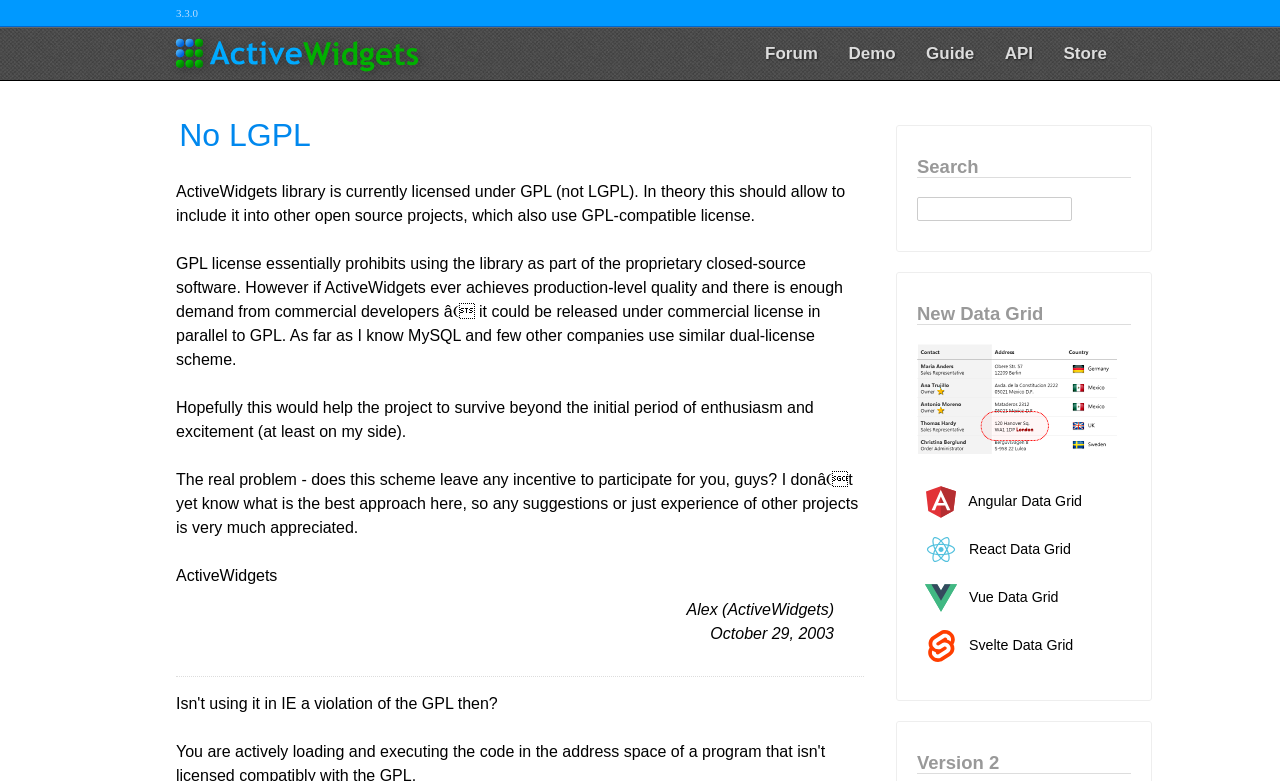Please identify the bounding box coordinates of the region to click in order to complete the given instruction: "Go to the forum". The coordinates should be four float numbers between 0 and 1, i.e., [left, top, right, bottom].

[0.588, 0.049, 0.649, 0.089]